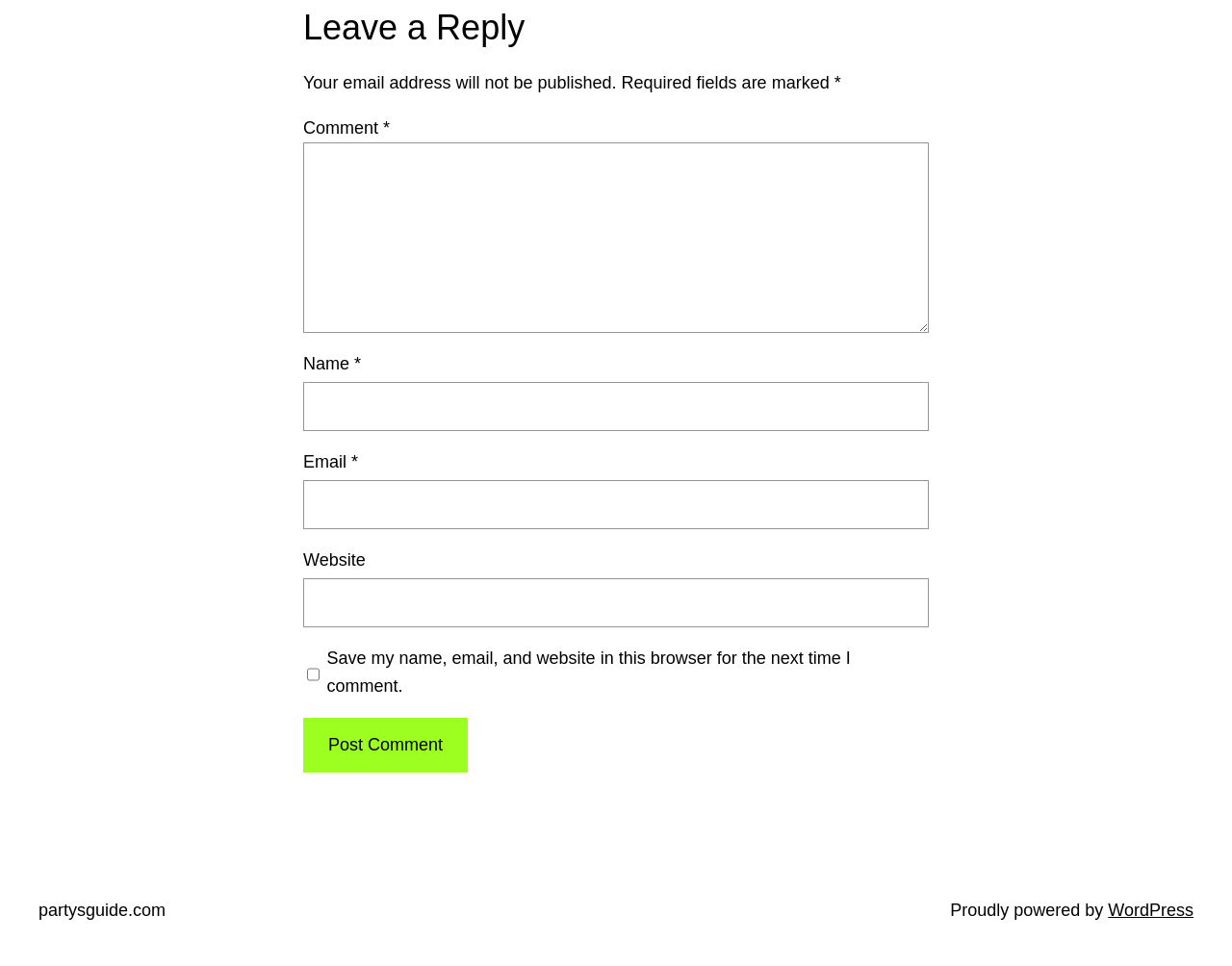Please examine the image and answer the question with a detailed explanation:
What is the function of the checkbox?

The checkbox is labeled 'Save my name, email, and website in this browser for the next time I comment.' and is unchecked by default, indicating that it allows users to save their data for future comments.